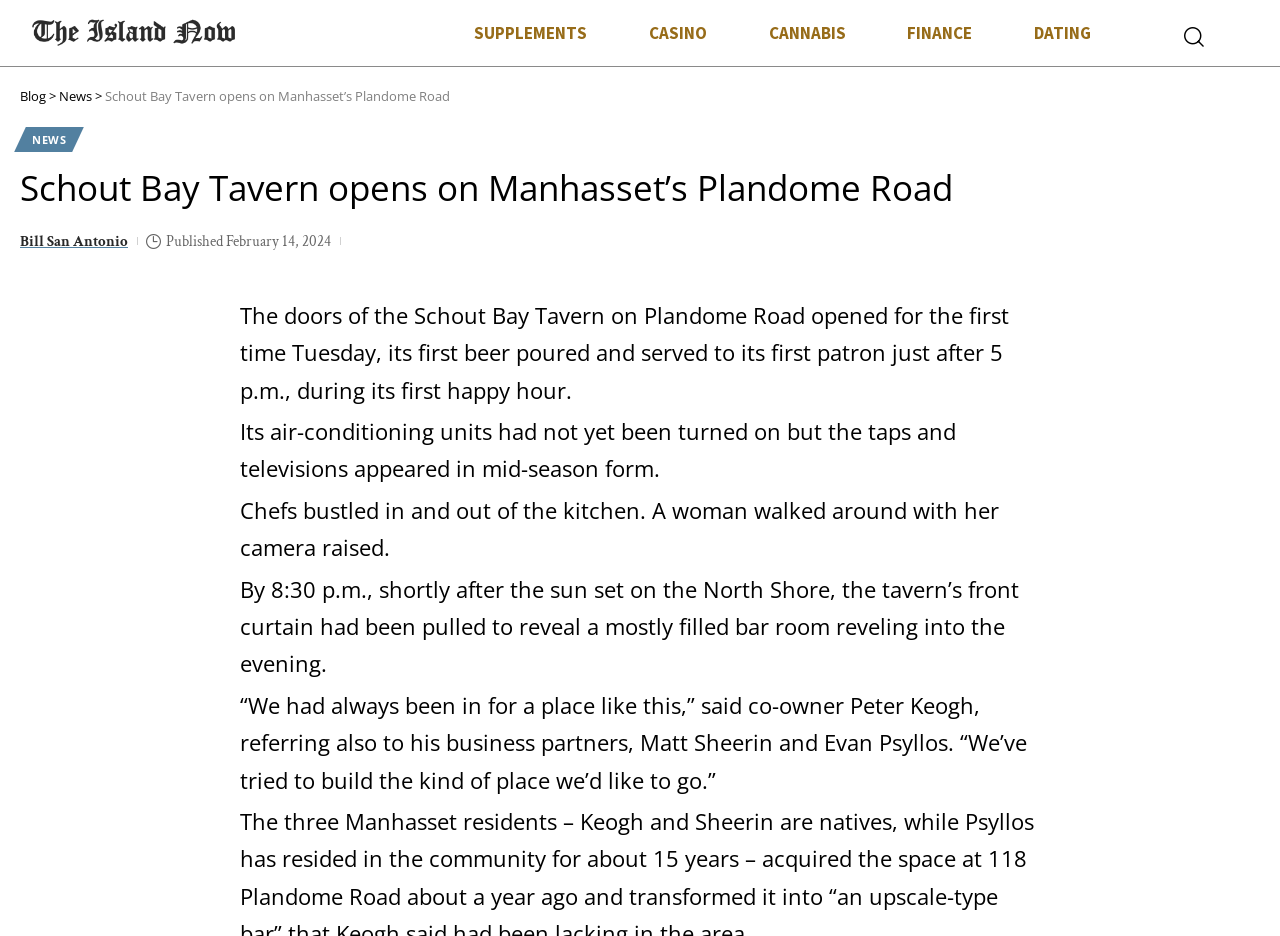For the following element description, predict the bounding box coordinates in the format (top-left x, top-left y, bottom-right x, bottom-right y). All values should be floating point numbers between 0 and 1. Description: CANNABIS

[0.576, 0.011, 0.685, 0.06]